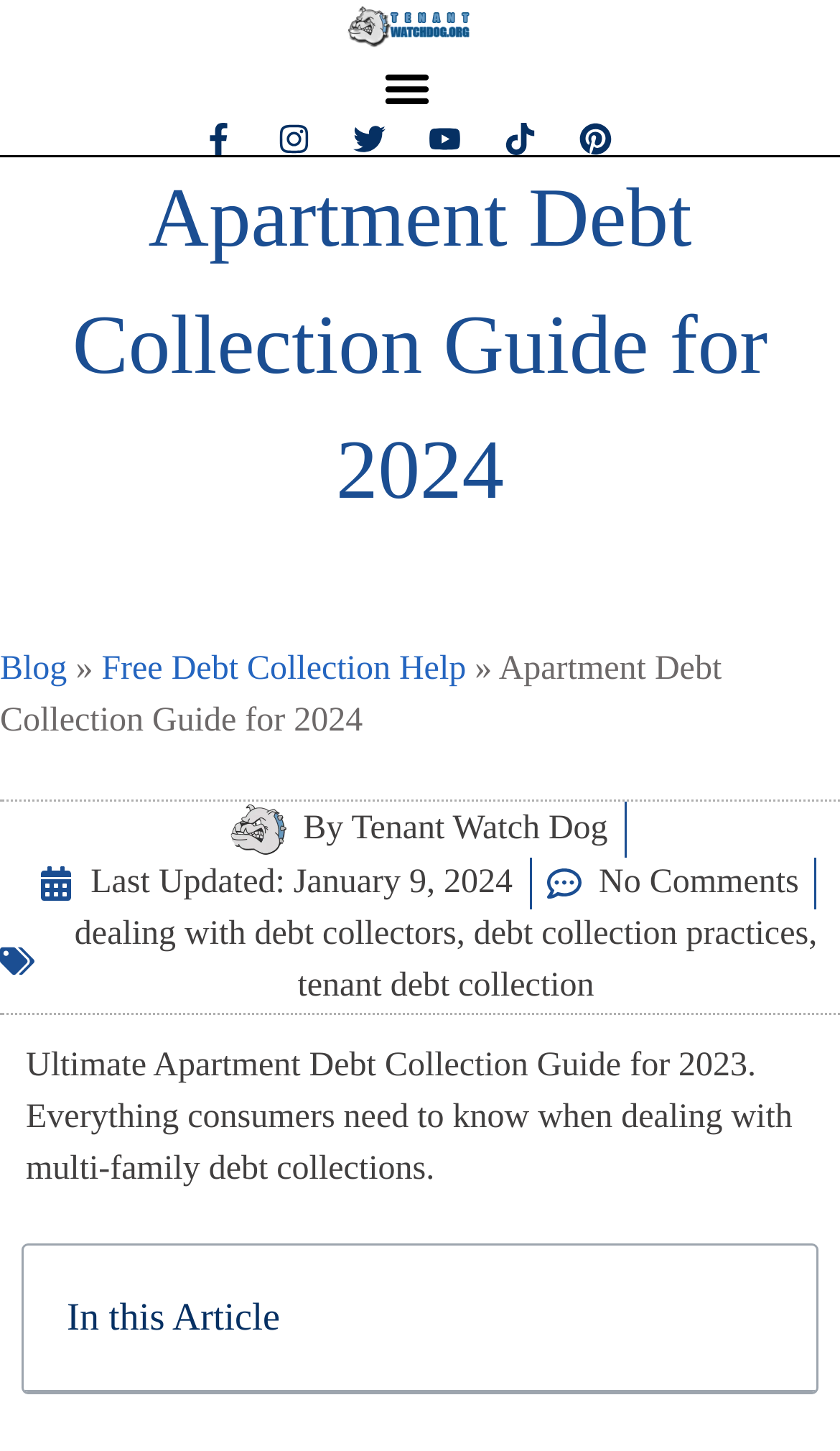What is the main heading of this webpage? Please extract and provide it.

Apartment Debt Collection Guide for 2024